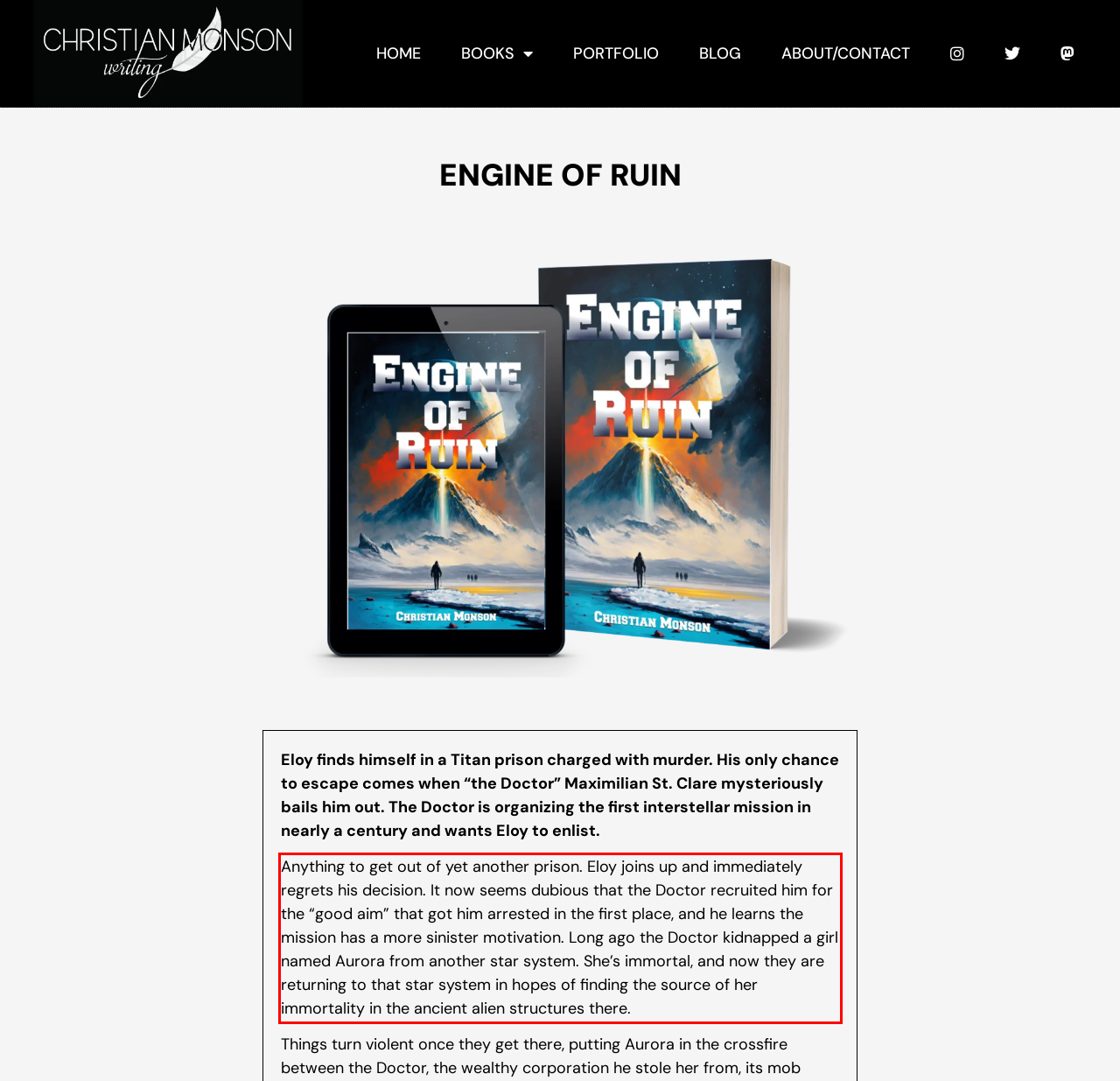From the screenshot of the webpage, locate the red bounding box and extract the text contained within that area.

Anything to get out of yet another prison. Eloy joins up and immediately regrets his decision. It now seems dubious that the Doctor recruited him for the “good aim” that got him arrested in the first place, and he learns the mission has a more sinister motivation. Long ago the Doctor kidnapped a girl named Aurora from another star system. She’s immortal, and now they are returning to that star system in hopes of finding the source of her immortality in the ancient alien structures there.